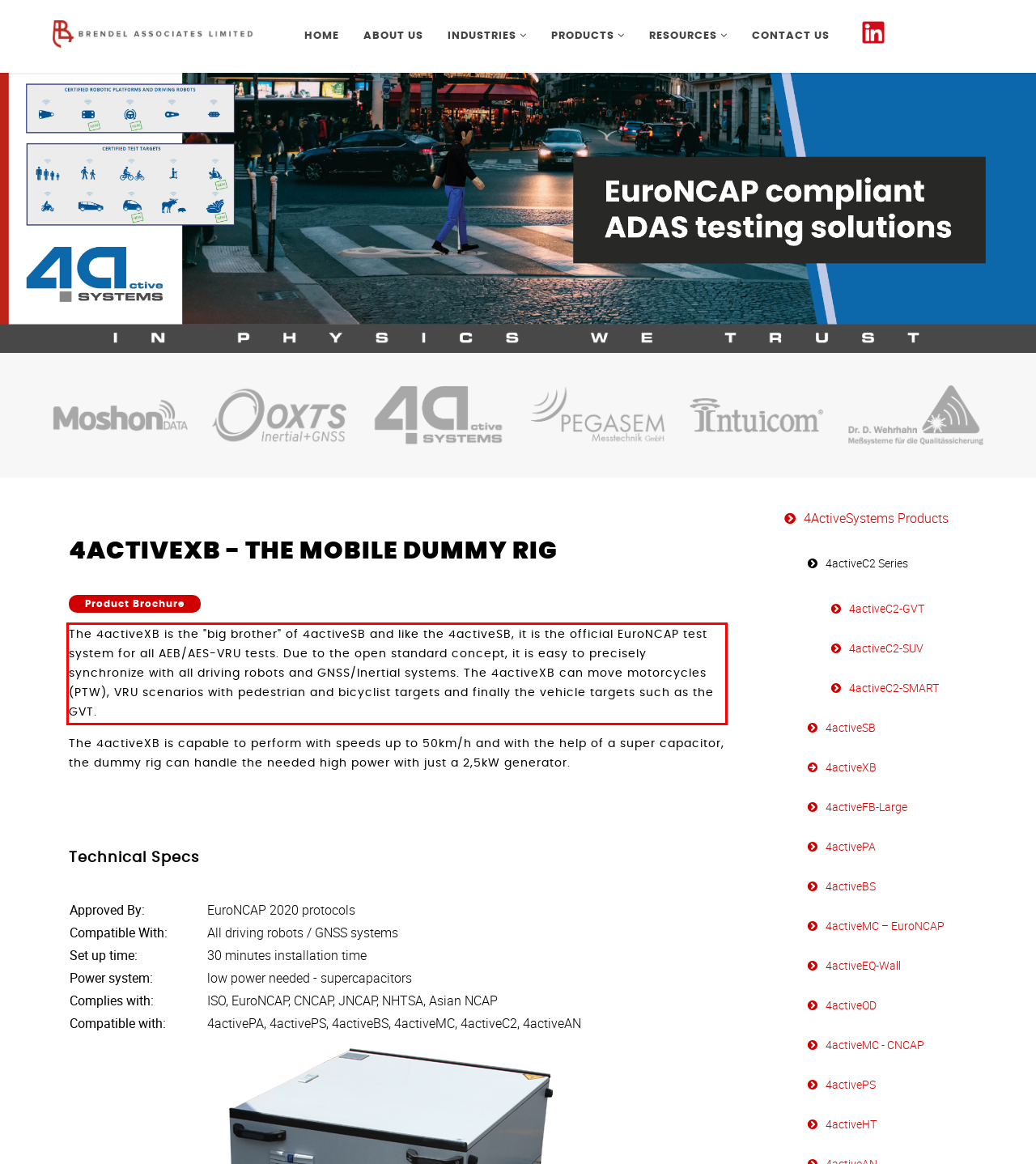Given the screenshot of a webpage, identify the red rectangle bounding box and recognize the text content inside it, generating the extracted text.

The 4activeXB is the "big brother" of 4activeSB and like the 4activeSB, it is the official EuroNCAP test system for all AEB/AES-VRU tests. Due to the open standard concept, it is easy to precisely synchronize with all driving robots and GNSS/Inertial systems. The 4activeXB can move motorcycles (PTW), VRU scenarios with pedestrian and bicyclist targets and finally the vehicle targets such as the GVT.